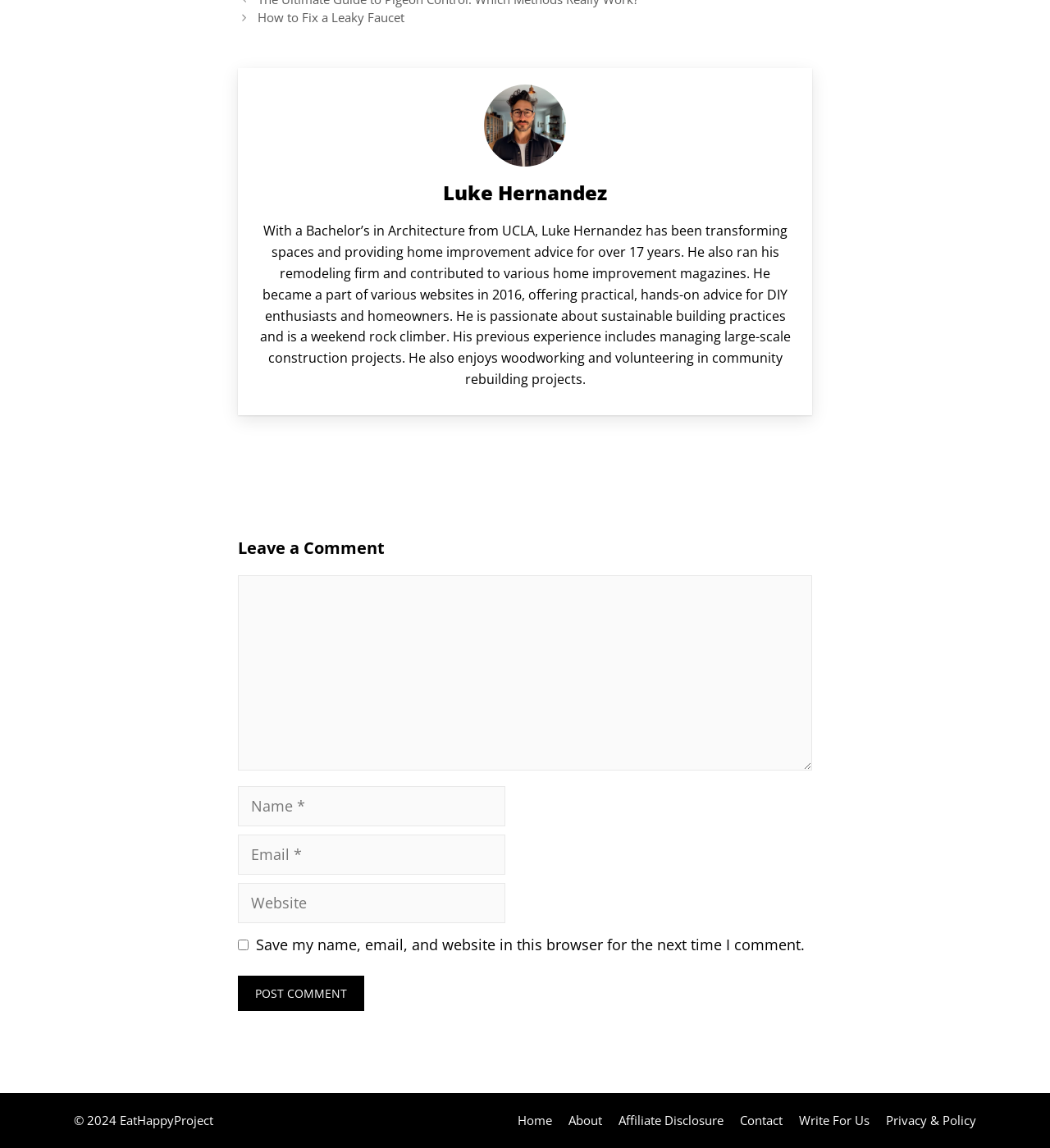How many links are in the footer?
Based on the image, answer the question with a single word or brief phrase.

7